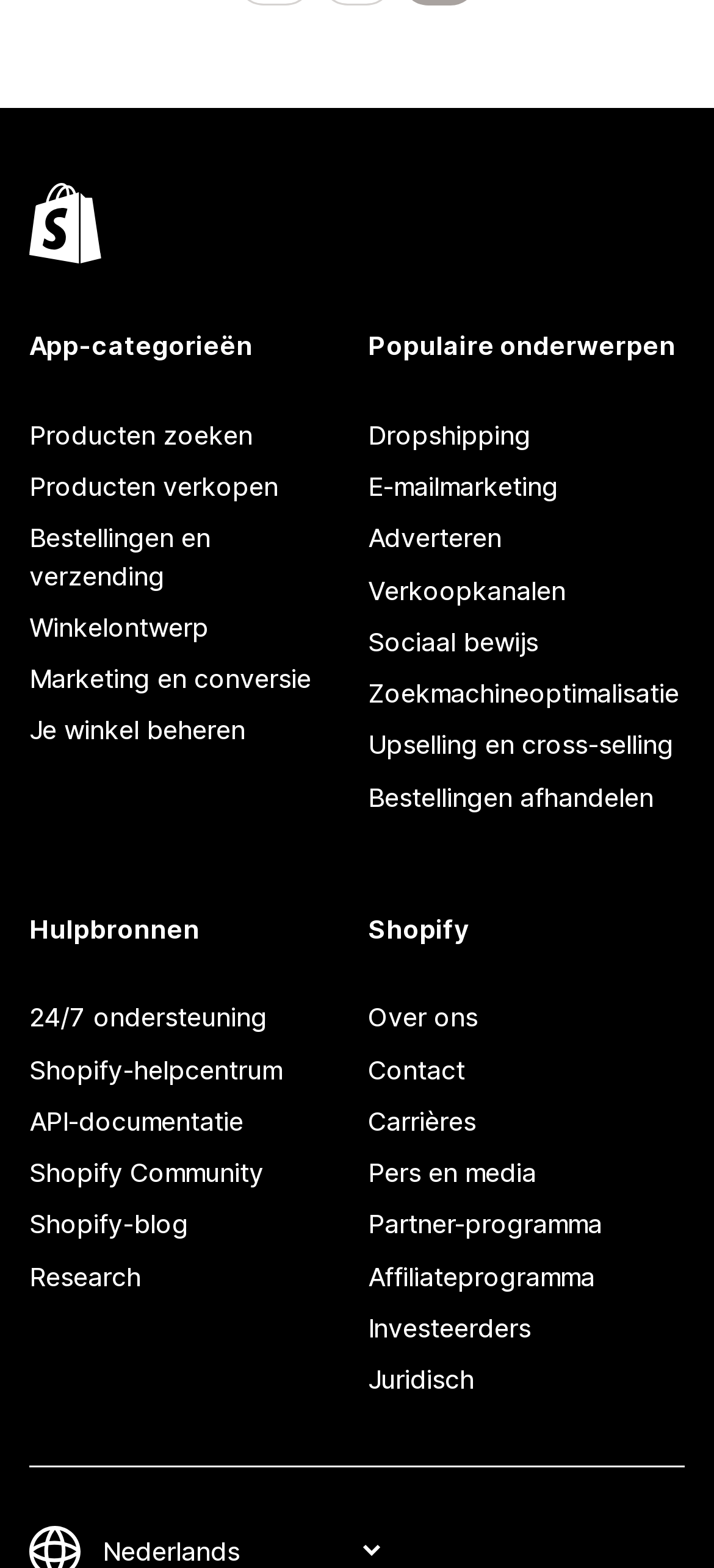Respond to the following question using a concise word or phrase: 
What is the first category of apps?

App-categorieën